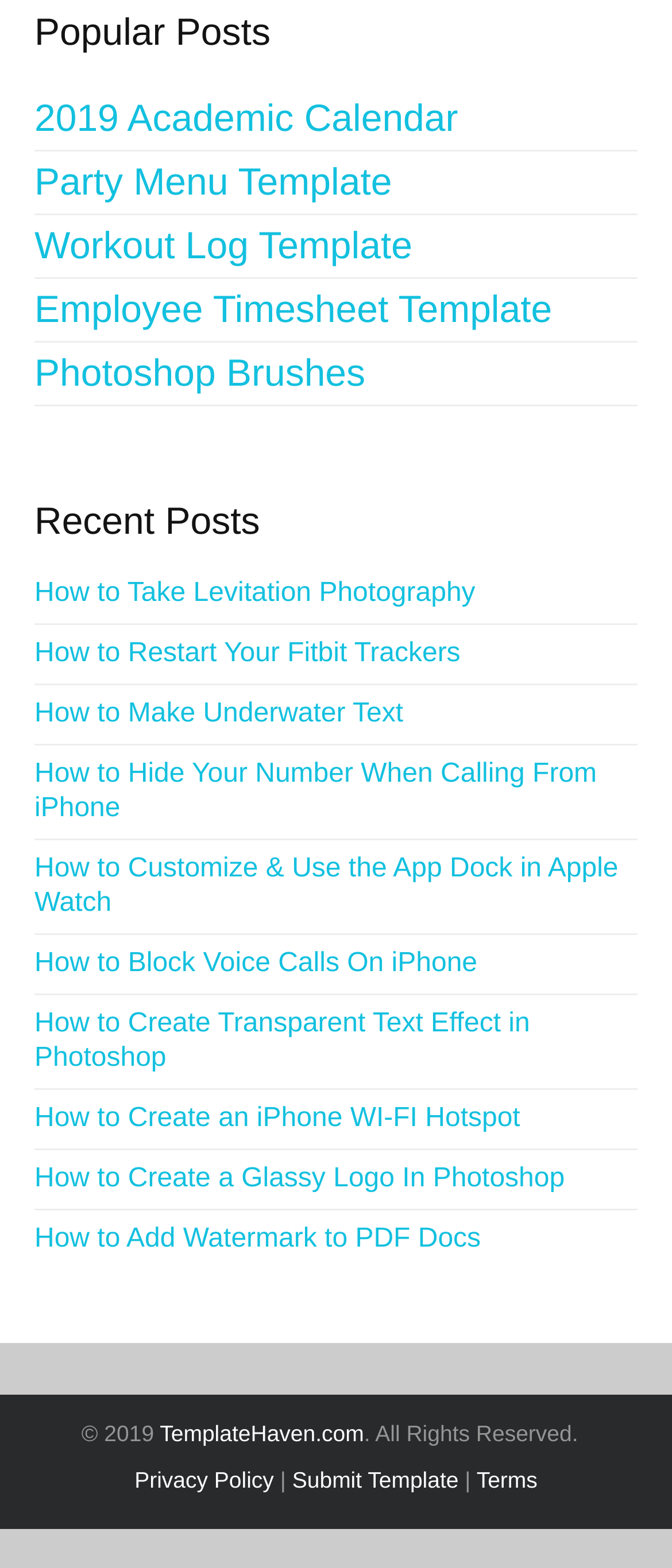Please provide the bounding box coordinates for the element that needs to be clicked to perform the following instruction: "Visit TemplateHaven.com". The coordinates should be given as four float numbers between 0 and 1, i.e., [left, top, right, bottom].

[0.238, 0.906, 0.542, 0.923]